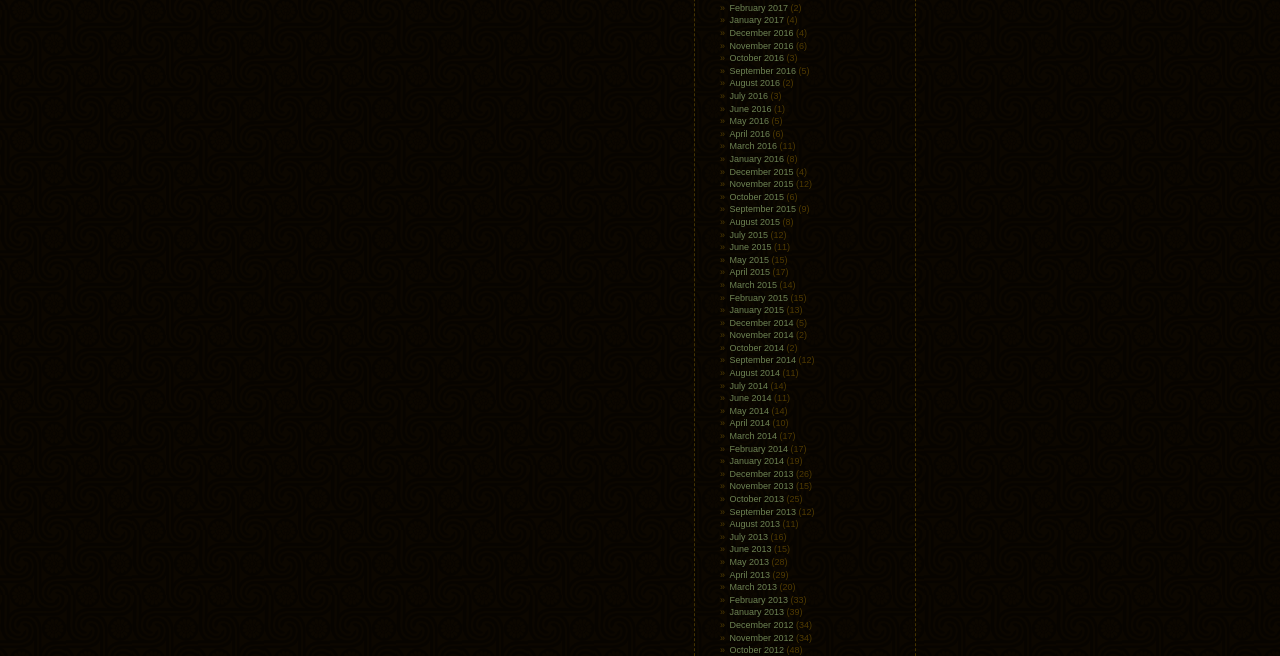Analyze the image and deliver a detailed answer to the question: How many months are listed in 2015?

I counted the number of links with '2015' in their text and found that there are 12 months listed in 2015.